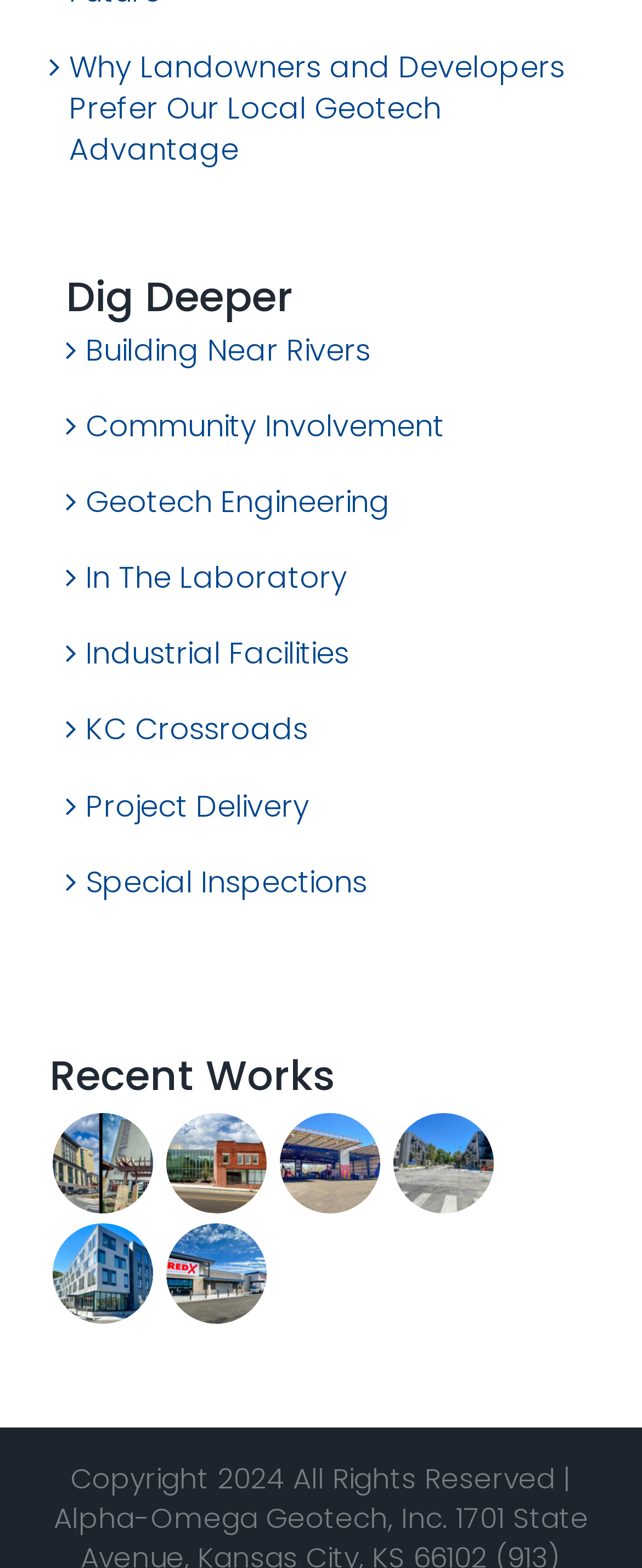Please locate the bounding box coordinates of the element's region that needs to be clicked to follow the instruction: "View 'Recent Works'". The bounding box coordinates should be provided as four float numbers between 0 and 1, i.e., [left, top, right, bottom].

[0.077, 0.671, 0.923, 0.703]